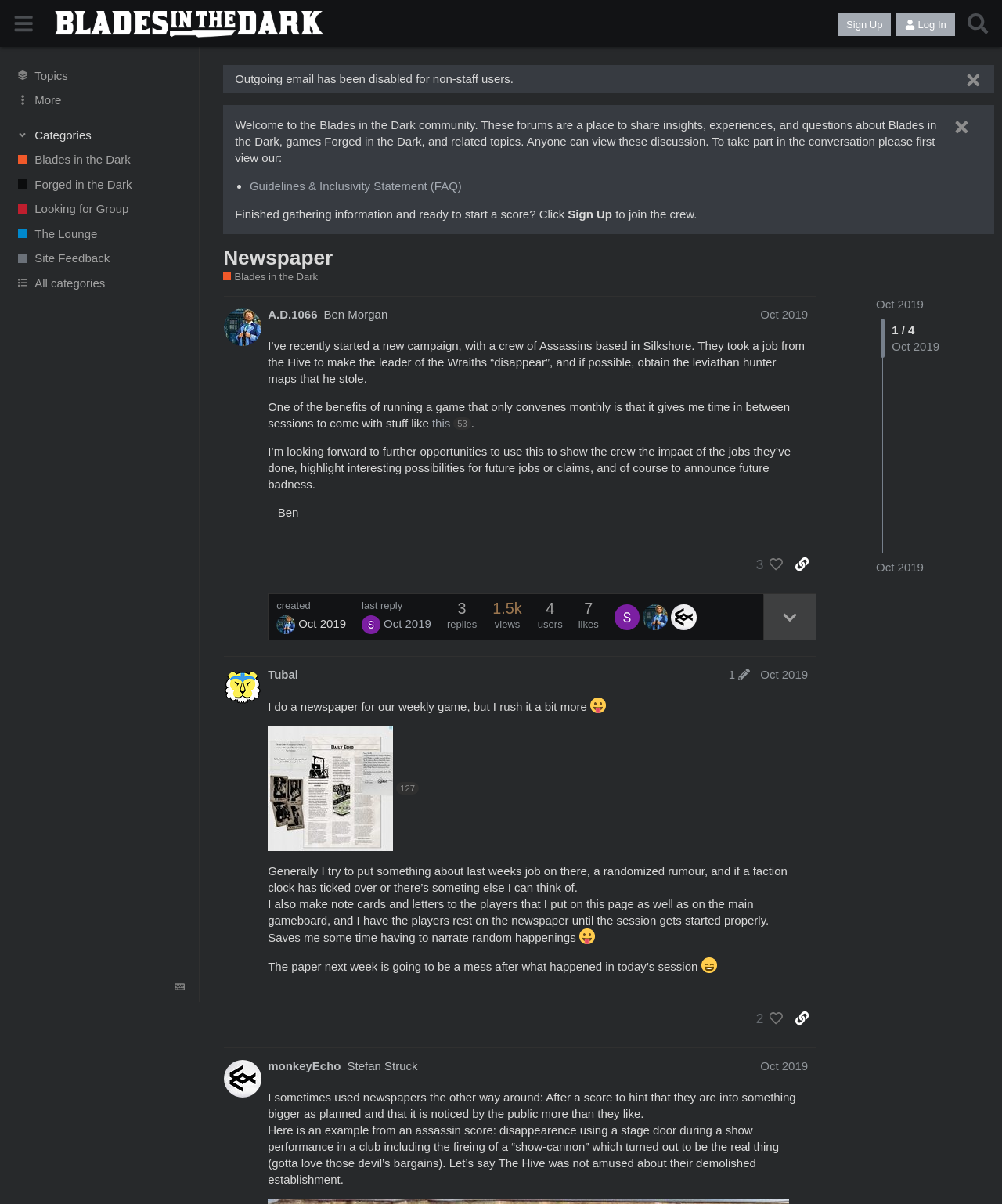Find the bounding box coordinates of the clickable area required to complete the following action: "View the 'Blades in the Dark Community' link".

[0.051, 0.007, 0.329, 0.033]